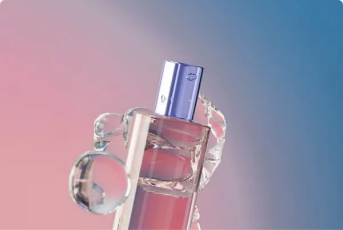What is the shape of the perfume bottle cap? Based on the screenshot, please respond with a single word or phrase.

Sleek silver